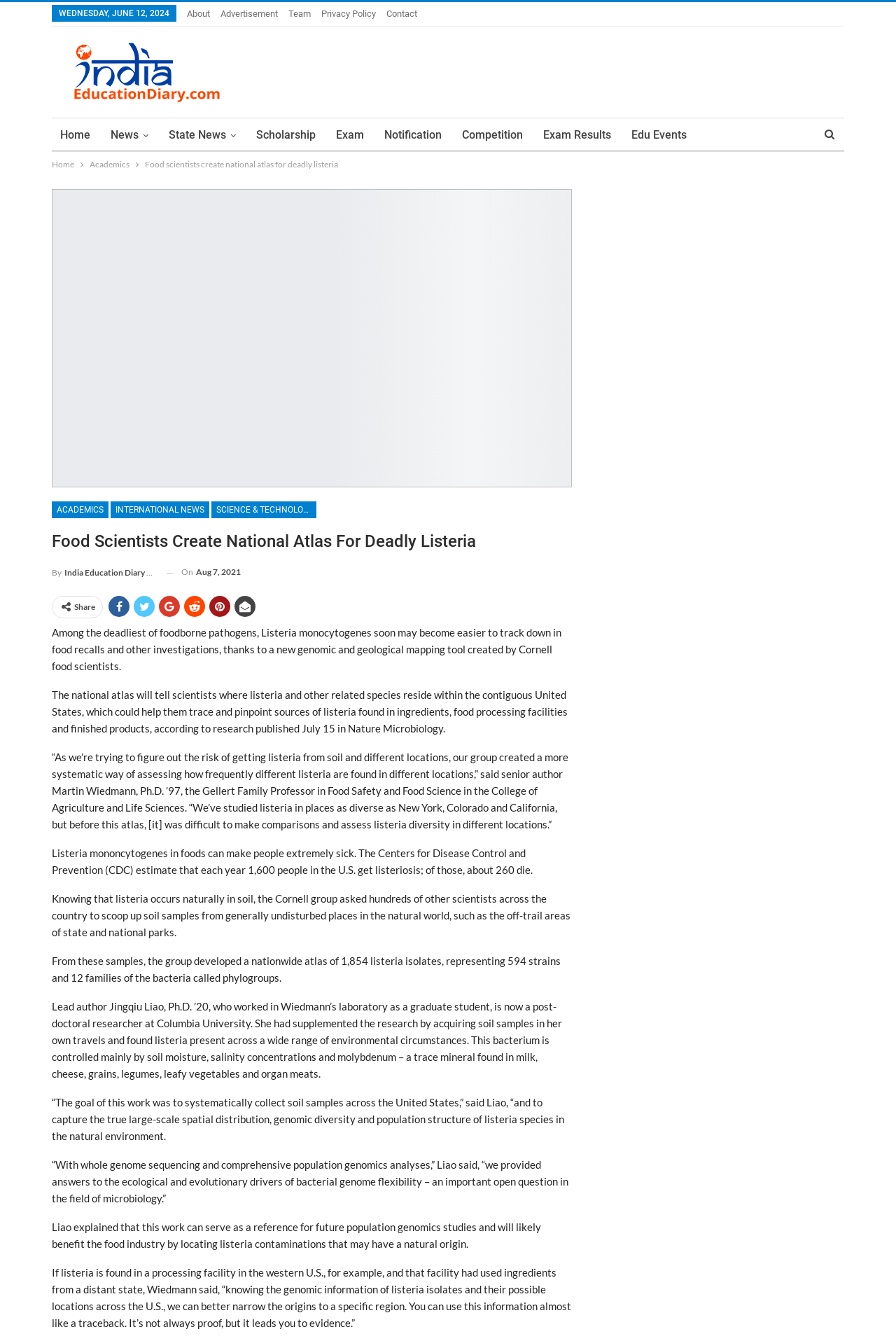Find the bounding box coordinates for the area that must be clicked to perform this action: "Click the 'Home' link".

[0.058, 0.088, 0.11, 0.113]